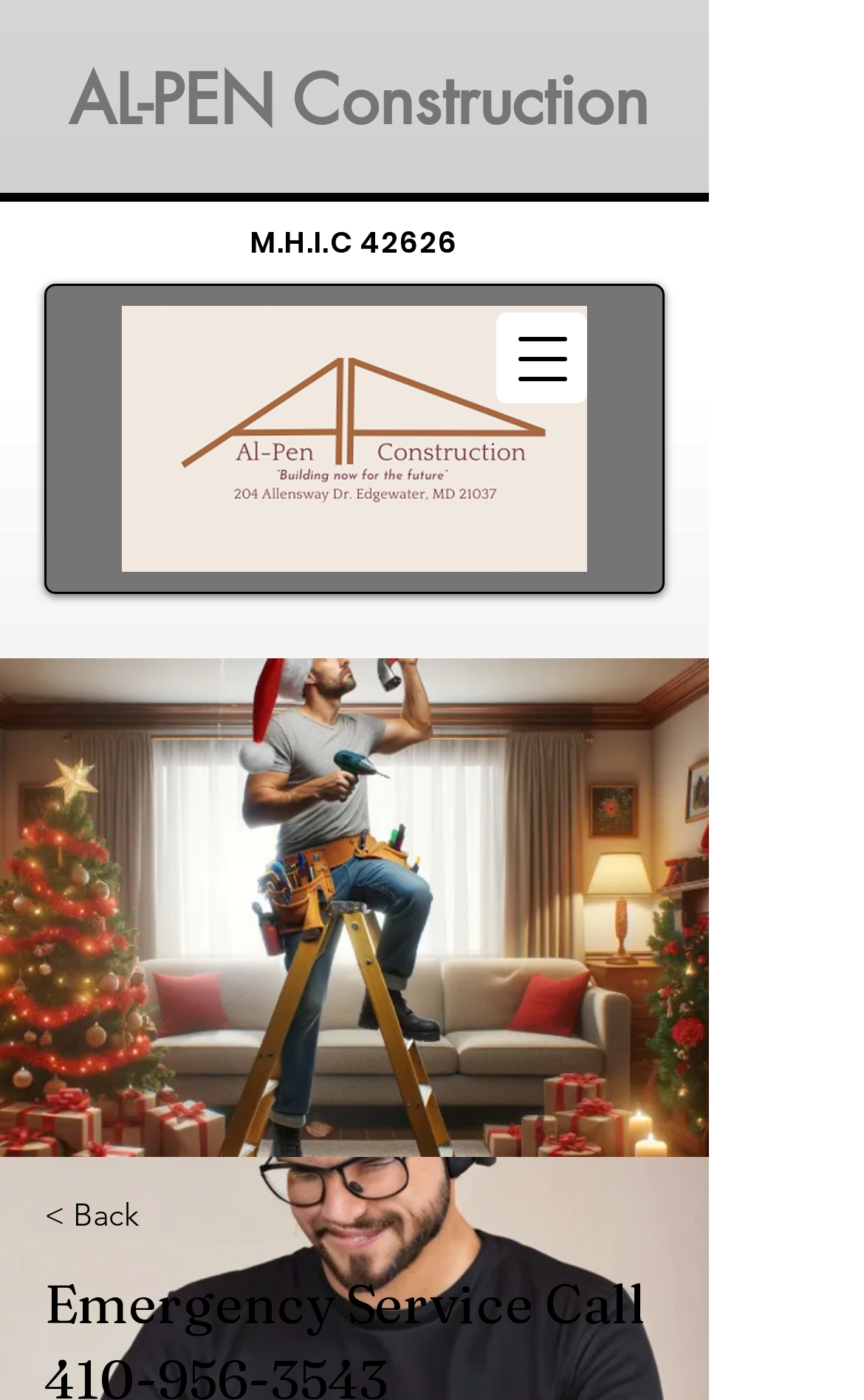Please extract and provide the main headline of the webpage.

Emergency Service Call 410-956-3543